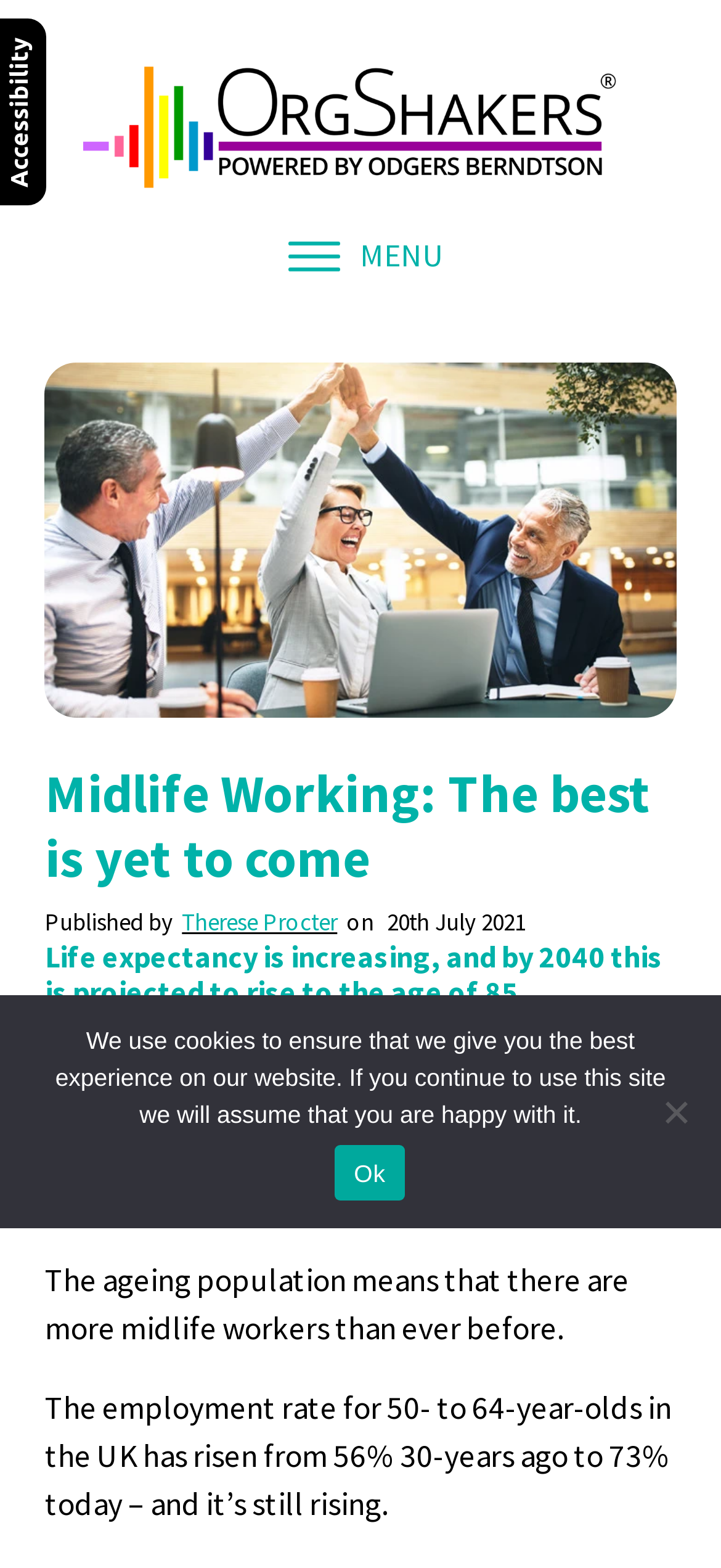Answer the question below with a single word or a brief phrase: 
What is the purpose of the button with the text 'MENU'?

Open menu